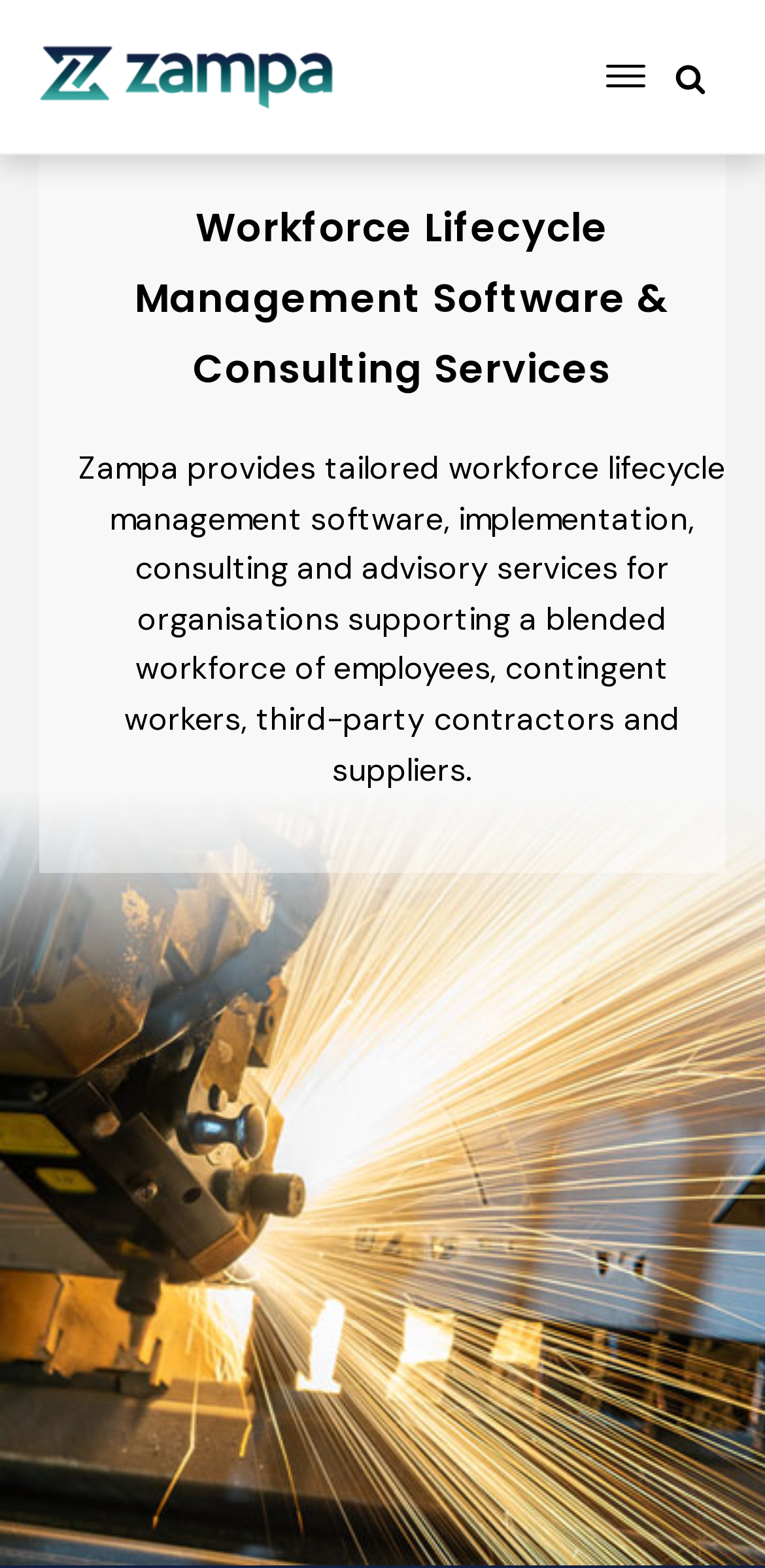Give a one-word or one-phrase response to the question: 
Is there a search function on the webpage?

Yes